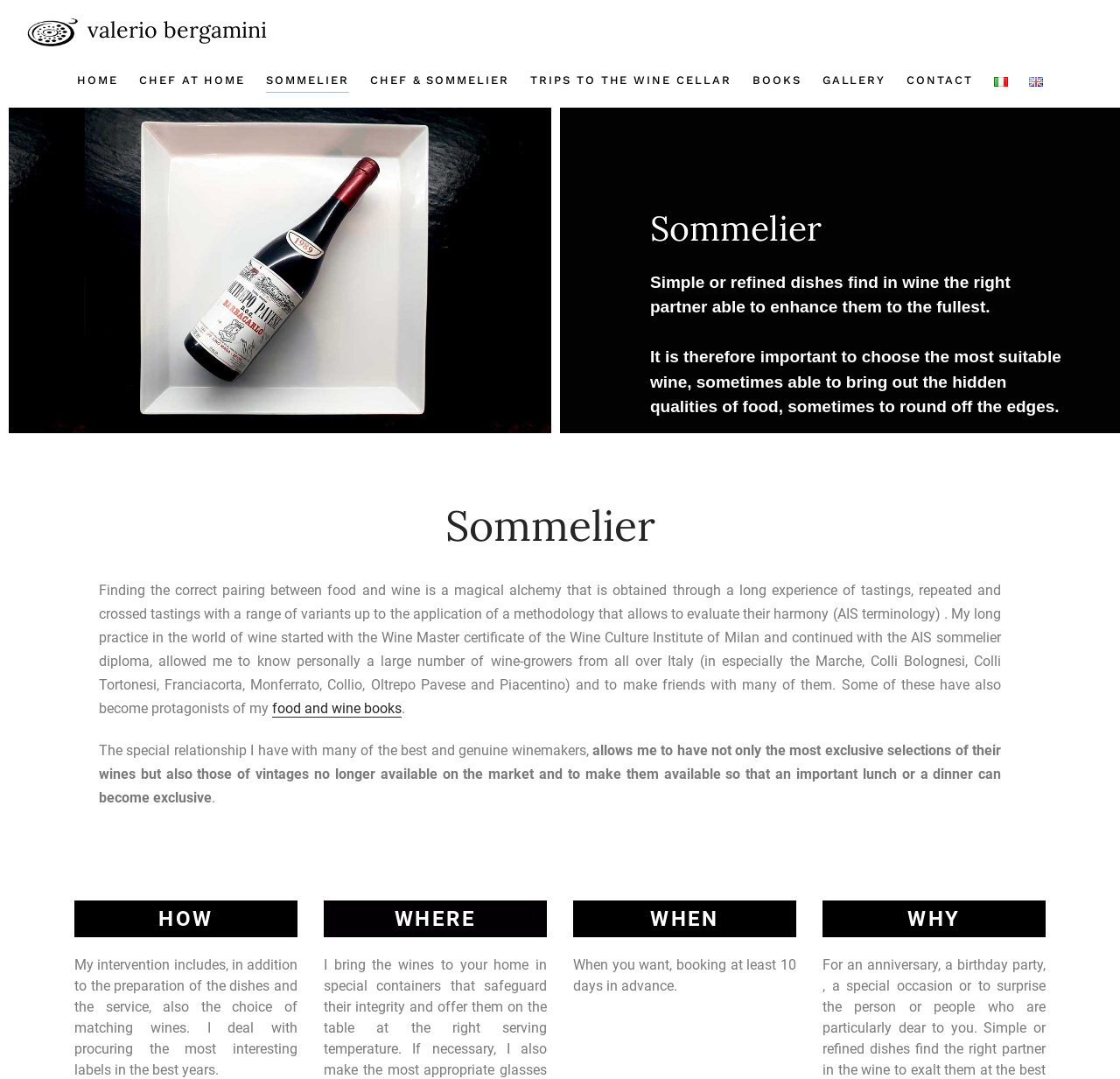How many links are there in the navigation menu?
Answer with a single word or phrase, using the screenshot for reference.

9